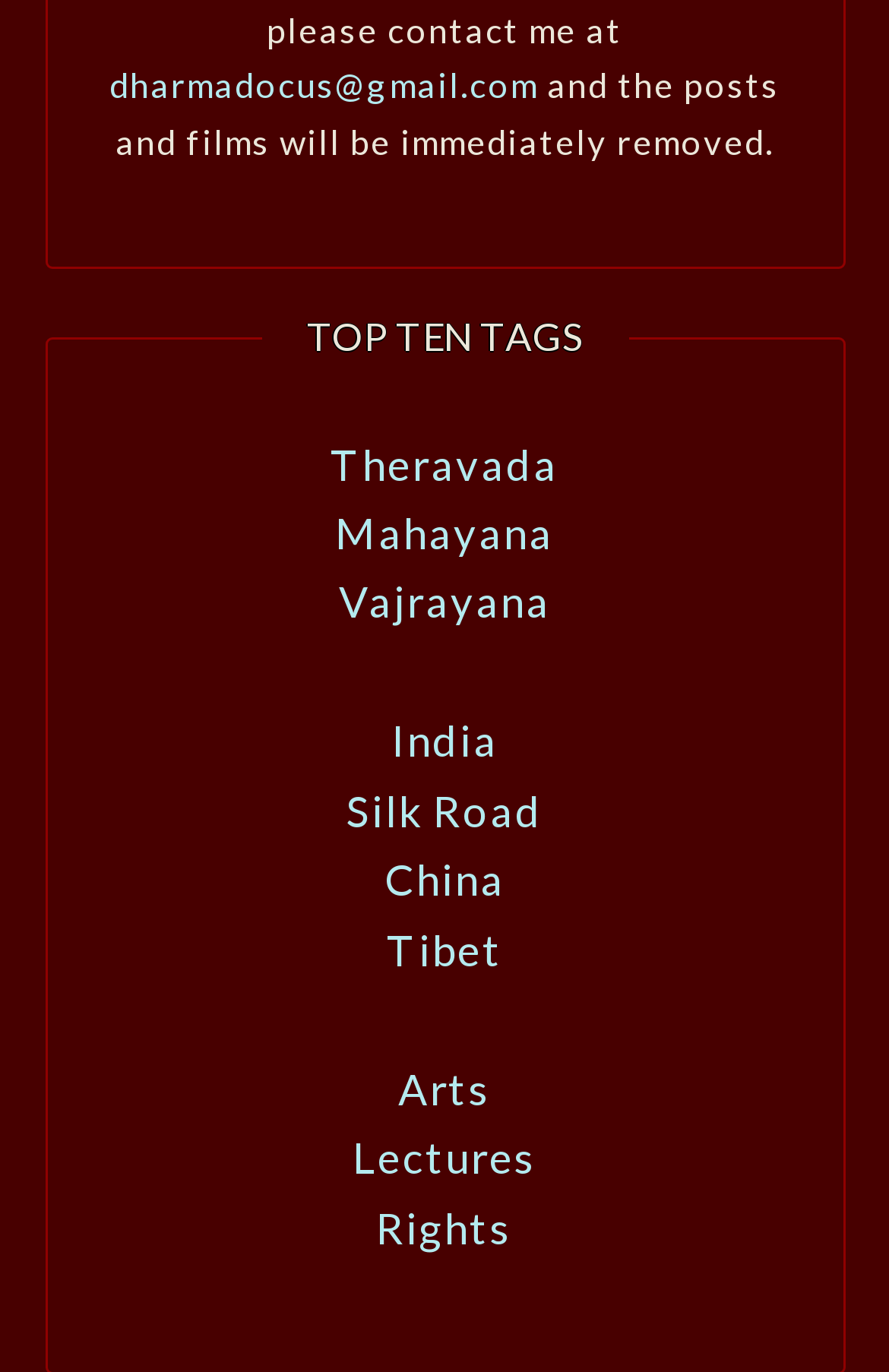Determine the bounding box coordinates for the clickable element to execute this instruction: "check the Rights link". Provide the coordinates as four float numbers between 0 and 1, i.e., [left, top, right, bottom].

[0.423, 0.875, 0.577, 0.913]